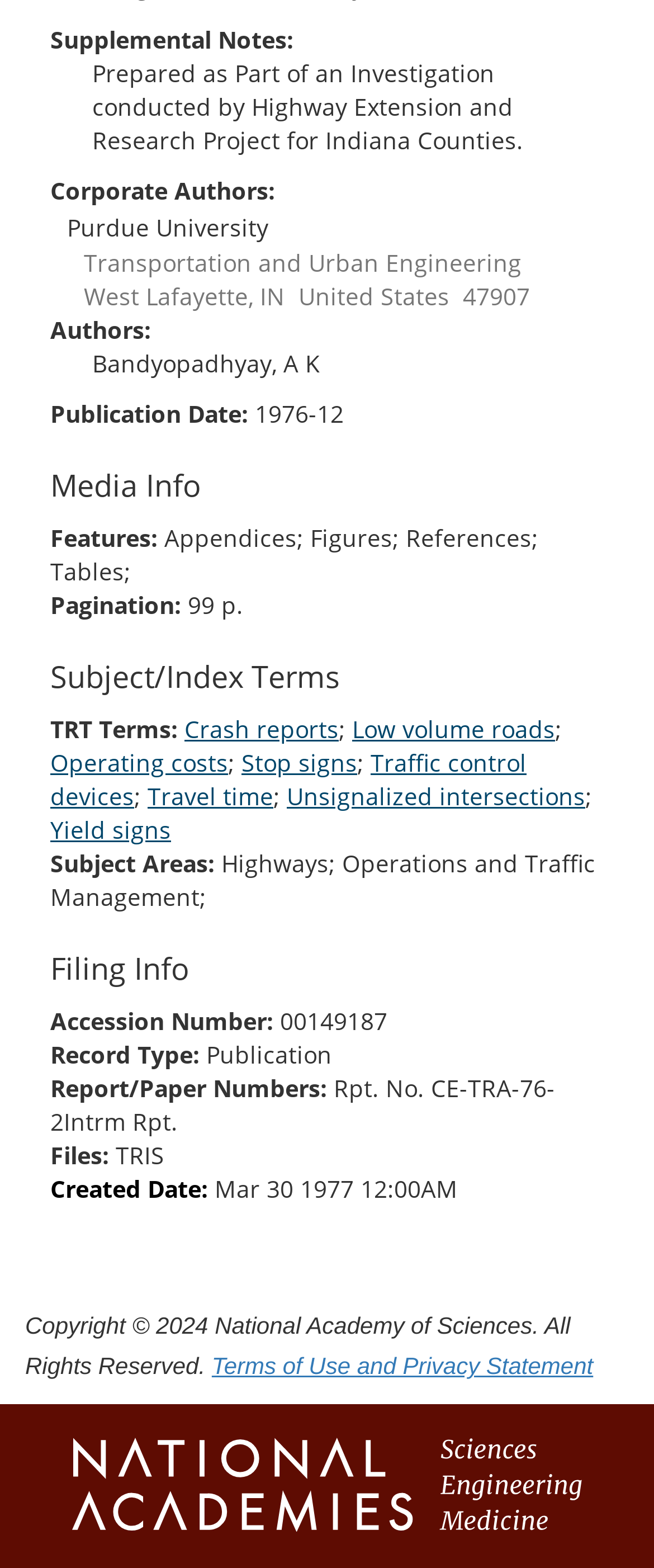Can you find the bounding box coordinates of the area I should click to execute the following instruction: "View report details"?

[0.077, 0.641, 0.592, 0.662]